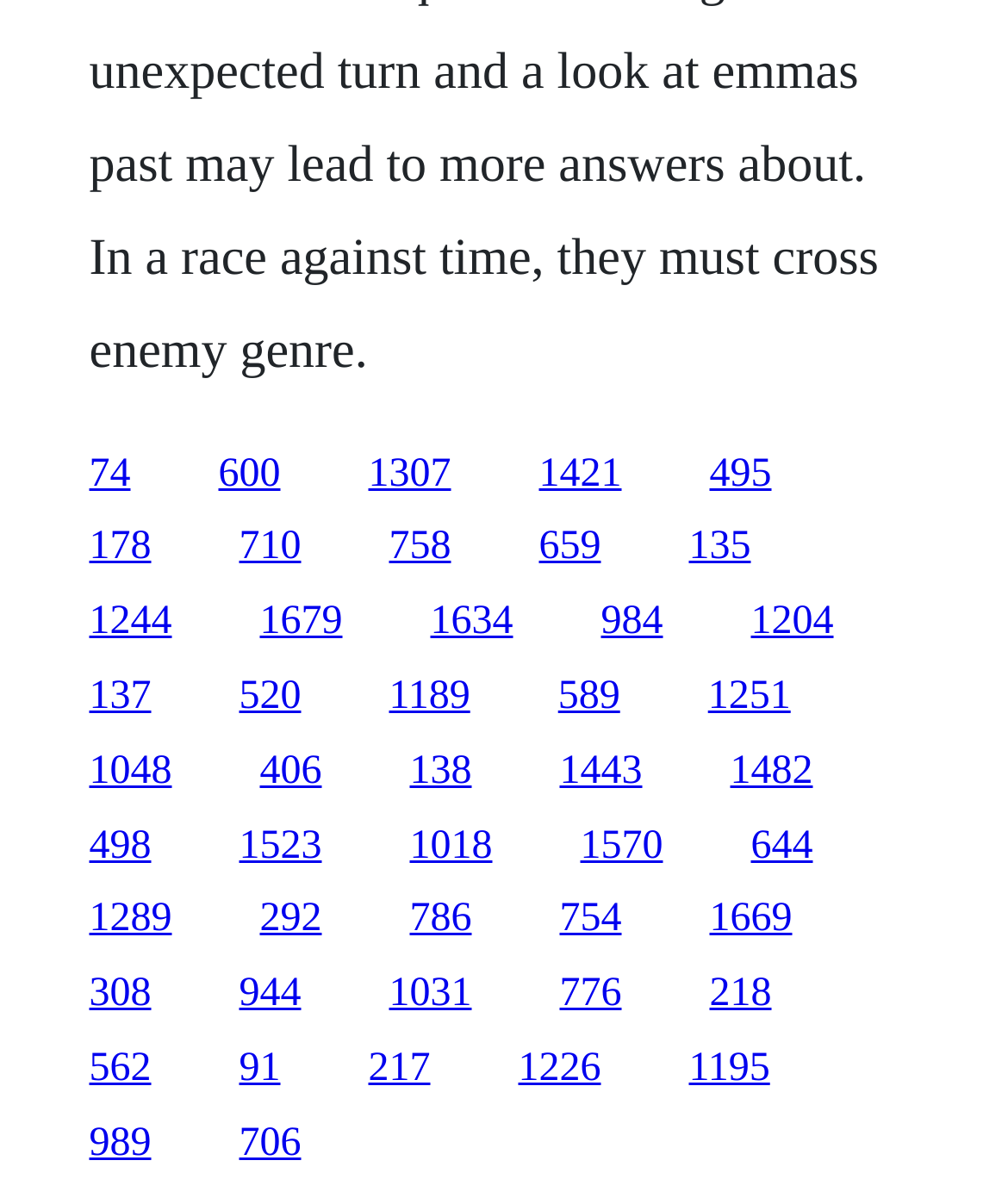Answer the following query with a single word or phrase:
Are the links arranged in a single row?

No